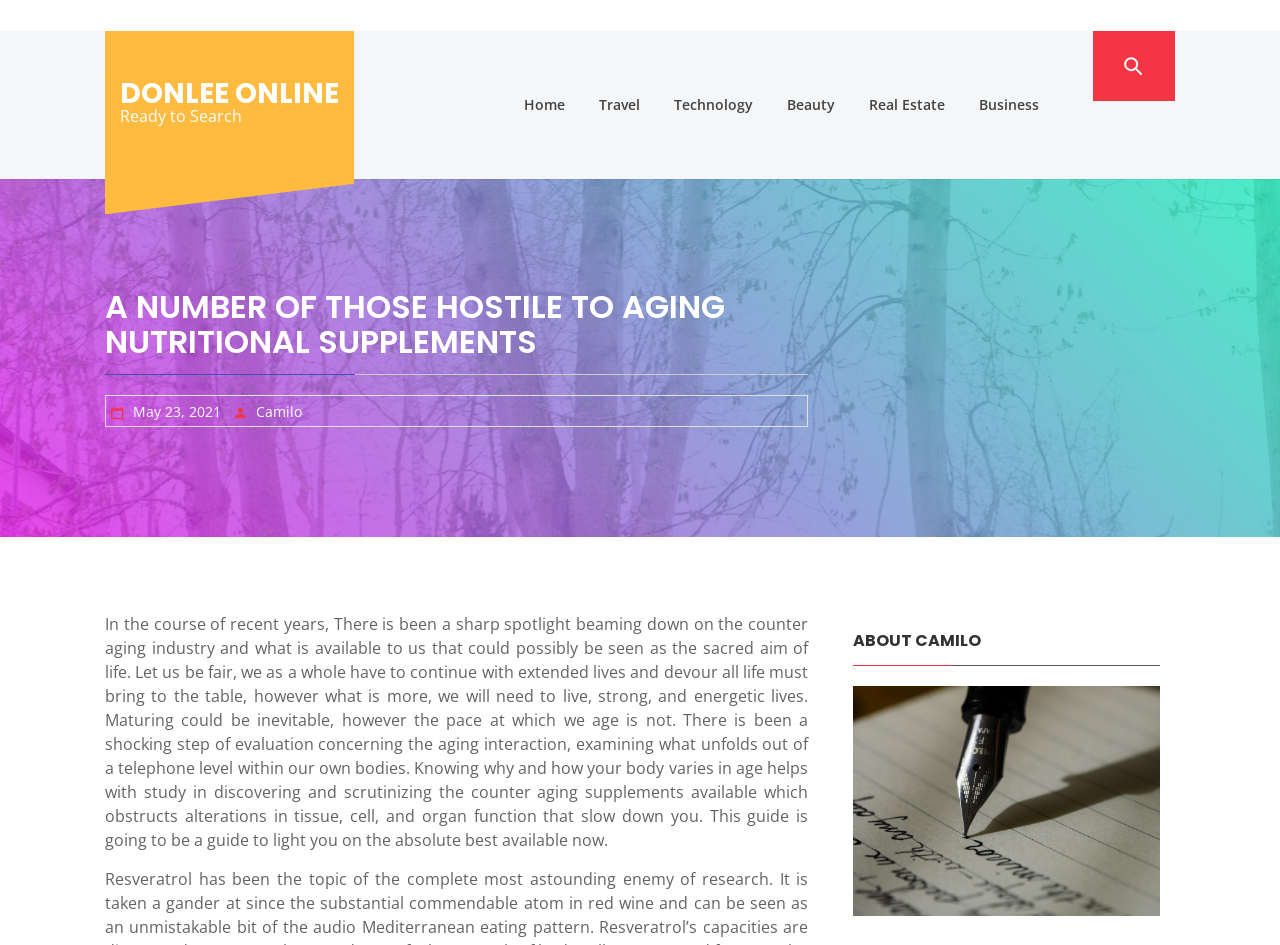What can be done in the search box?
Provide a fully detailed and comprehensive answer to the question.

The search box is located at the bottom of the webpage, where it is labeled as 'Search for:' and has a button labeled as 'Search', indicating that users can input their search queries and click the button to search for relevant content on the website.